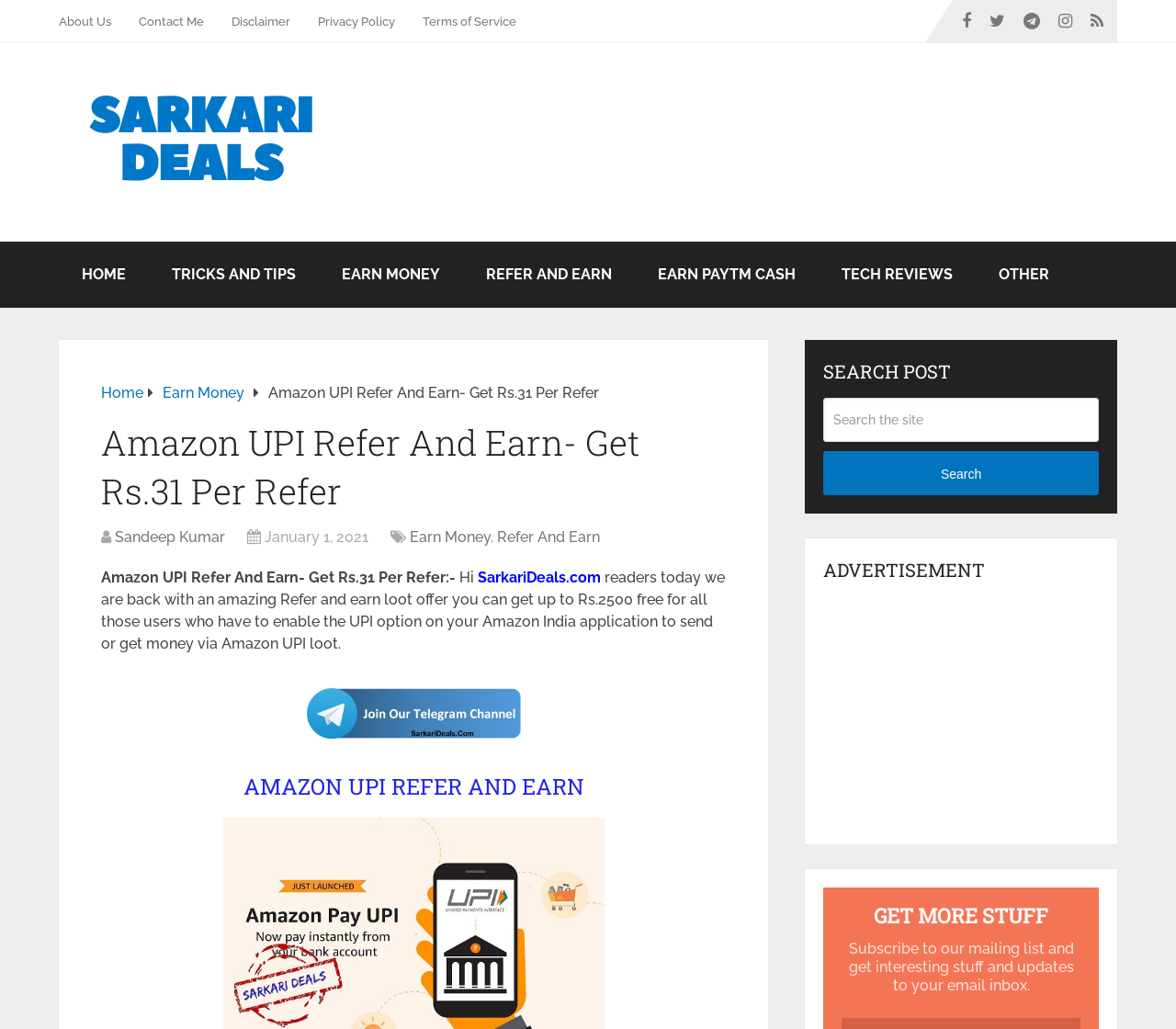Pinpoint the bounding box coordinates of the element you need to click to execute the following instruction: "Search the site". The bounding box should be represented by four float numbers between 0 and 1, in the format [left, top, right, bottom].

[0.7, 0.387, 0.934, 0.429]